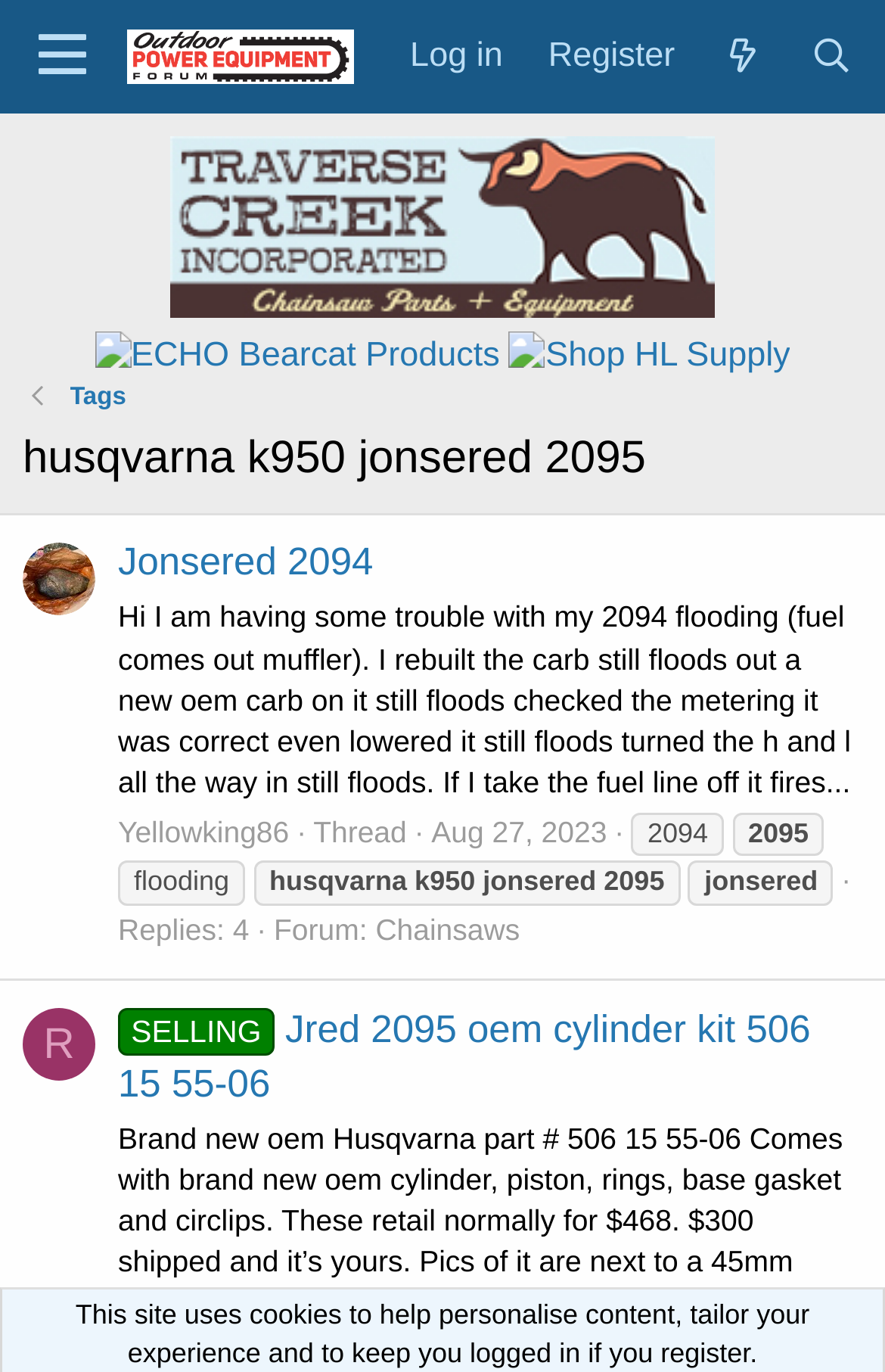How many replies are there to the flooding issue thread?
Examine the image and give a concise answer in one word or a short phrase.

4